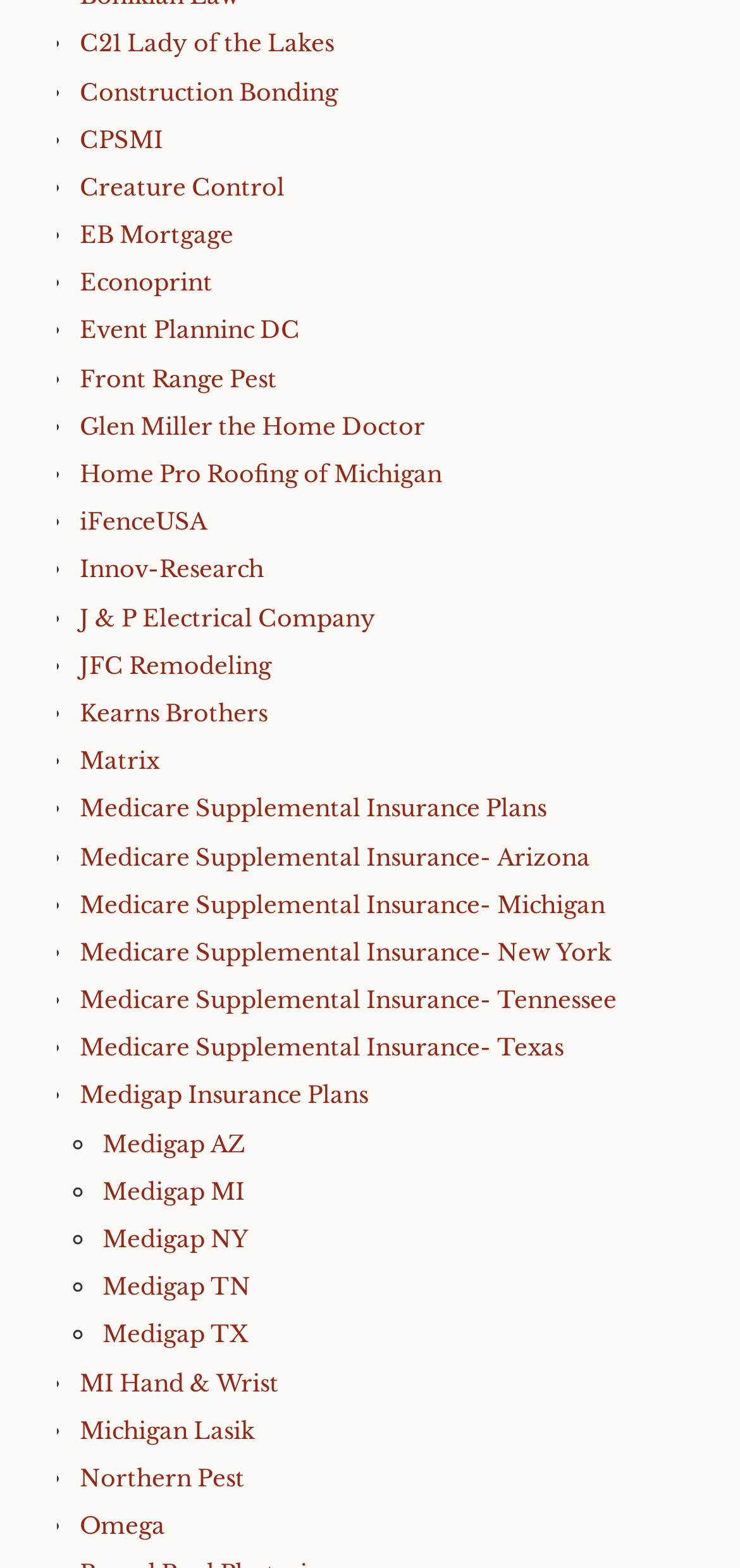Answer the question in a single word or phrase:
What is the last link on the webpage?

Omega